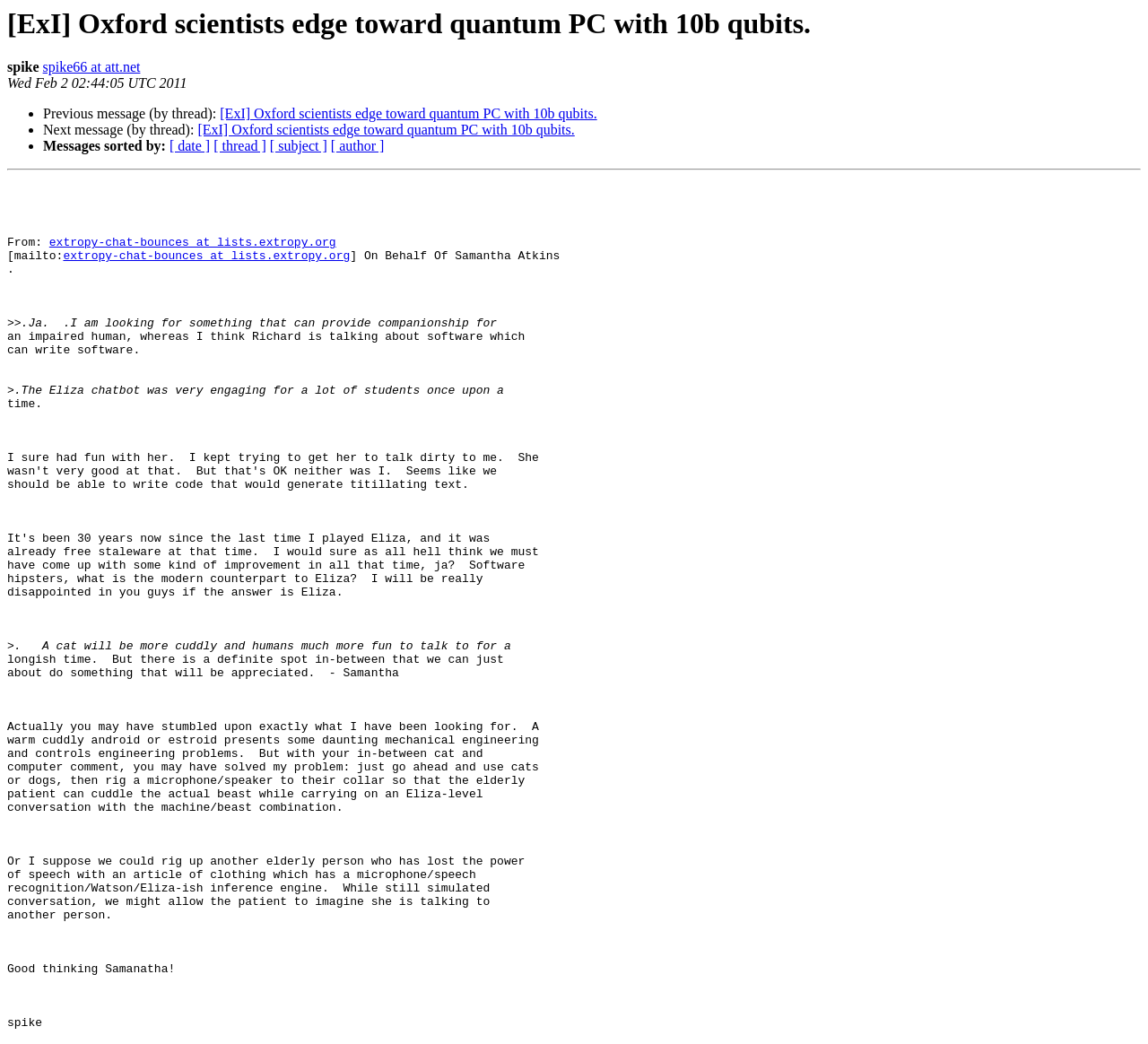Identify the bounding box for the UI element described as: "extropy-chat-bounces at lists.extropy.org". The coordinates should be four float numbers between 0 and 1, i.e., [left, top, right, bottom].

[0.043, 0.226, 0.294, 0.239]